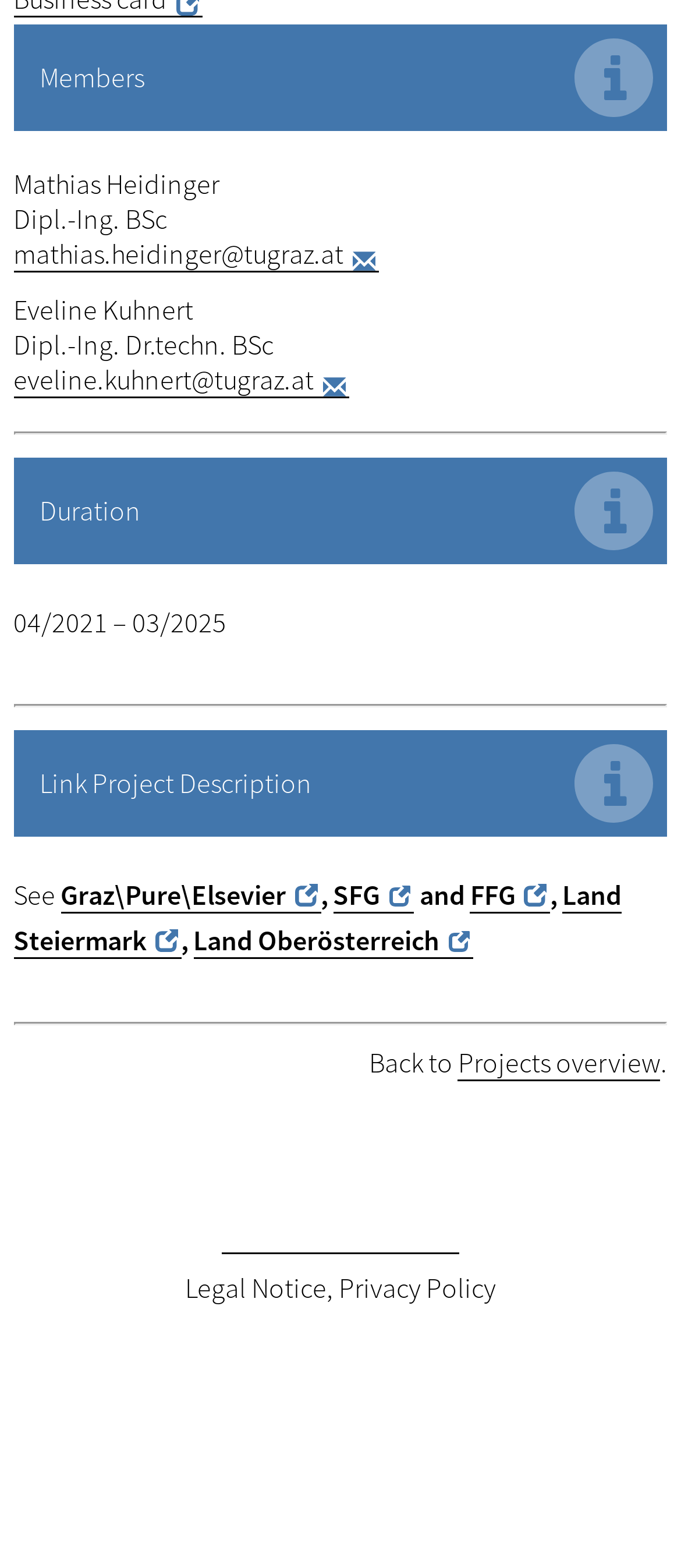How many members are listed?
Please provide a comprehensive answer to the question based on the webpage screenshot.

I counted the number of names listed on the webpage, which are Mathias Heidinger and Eveline Kuhnert, so there are 2 members listed.